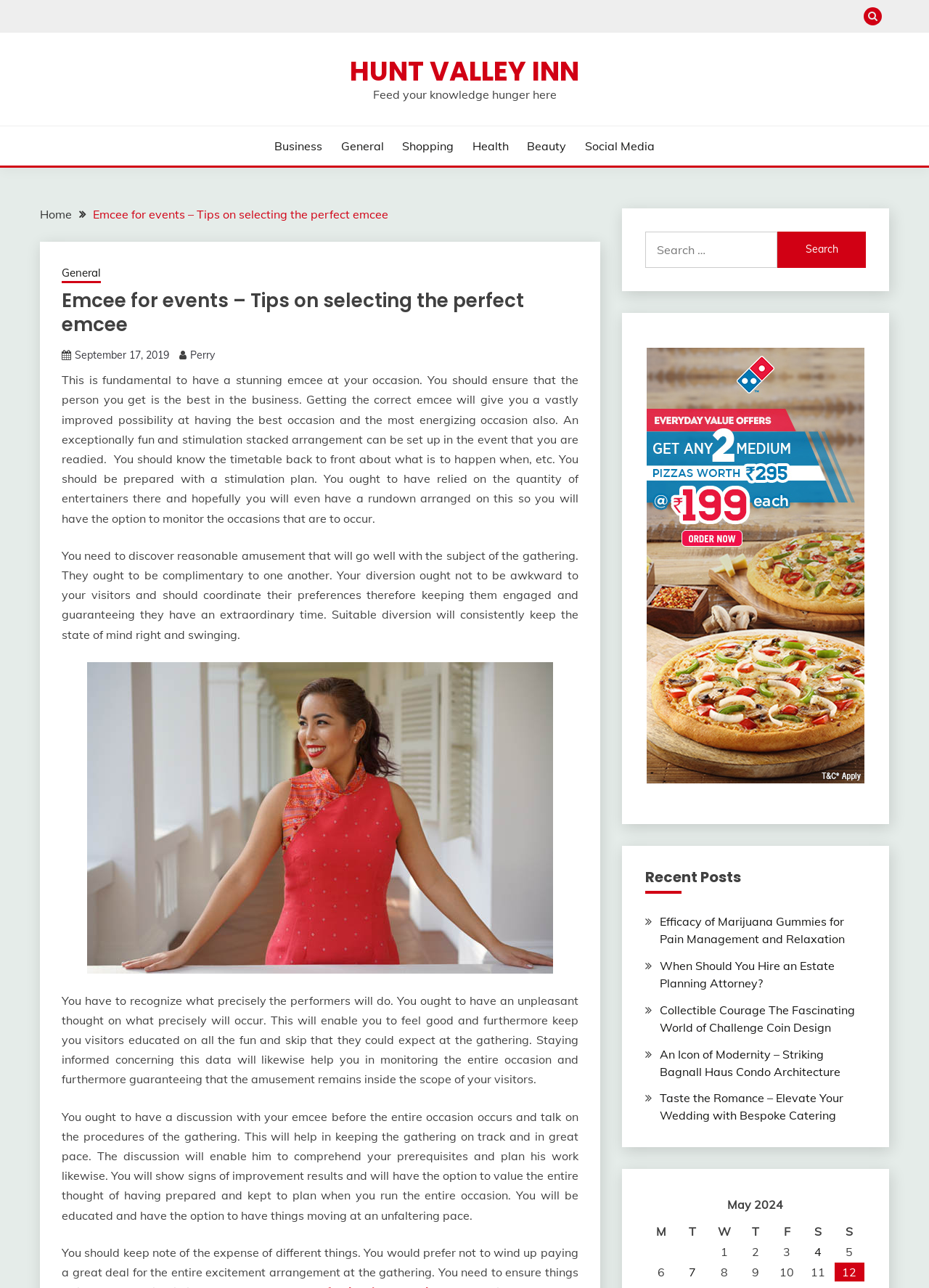Identify the bounding box coordinates of the region I need to click to complete this instruction: "View the image of a professional emcee".

[0.094, 0.514, 0.595, 0.756]